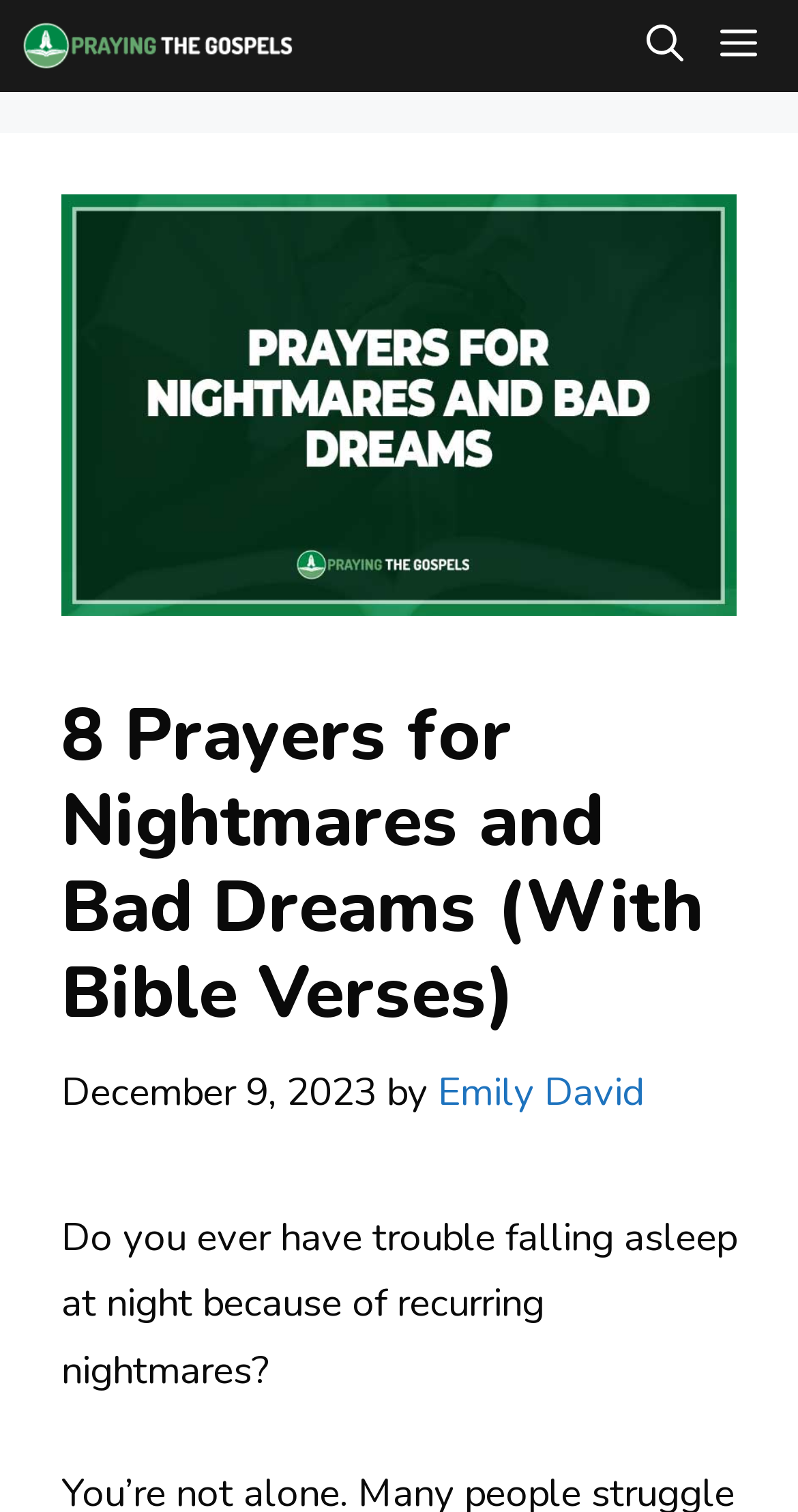What is the topic of the article?
Based on the image, respond with a single word or phrase.

Nightmares and Bad Dreams